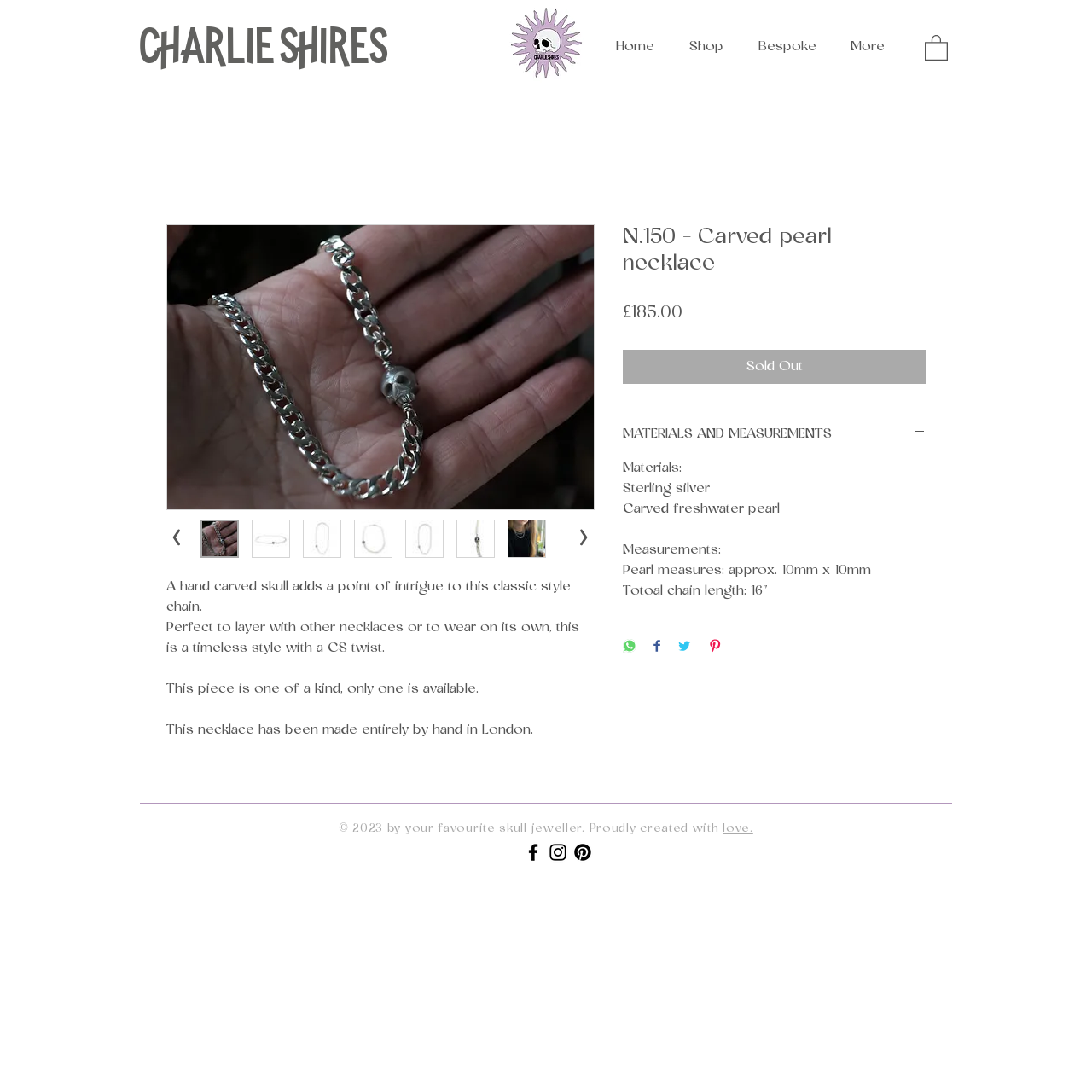Pinpoint the bounding box coordinates of the element to be clicked to execute the instruction: "Click the 'MATERIALS AND MEASUREMENTS' button".

[0.57, 0.389, 0.848, 0.406]